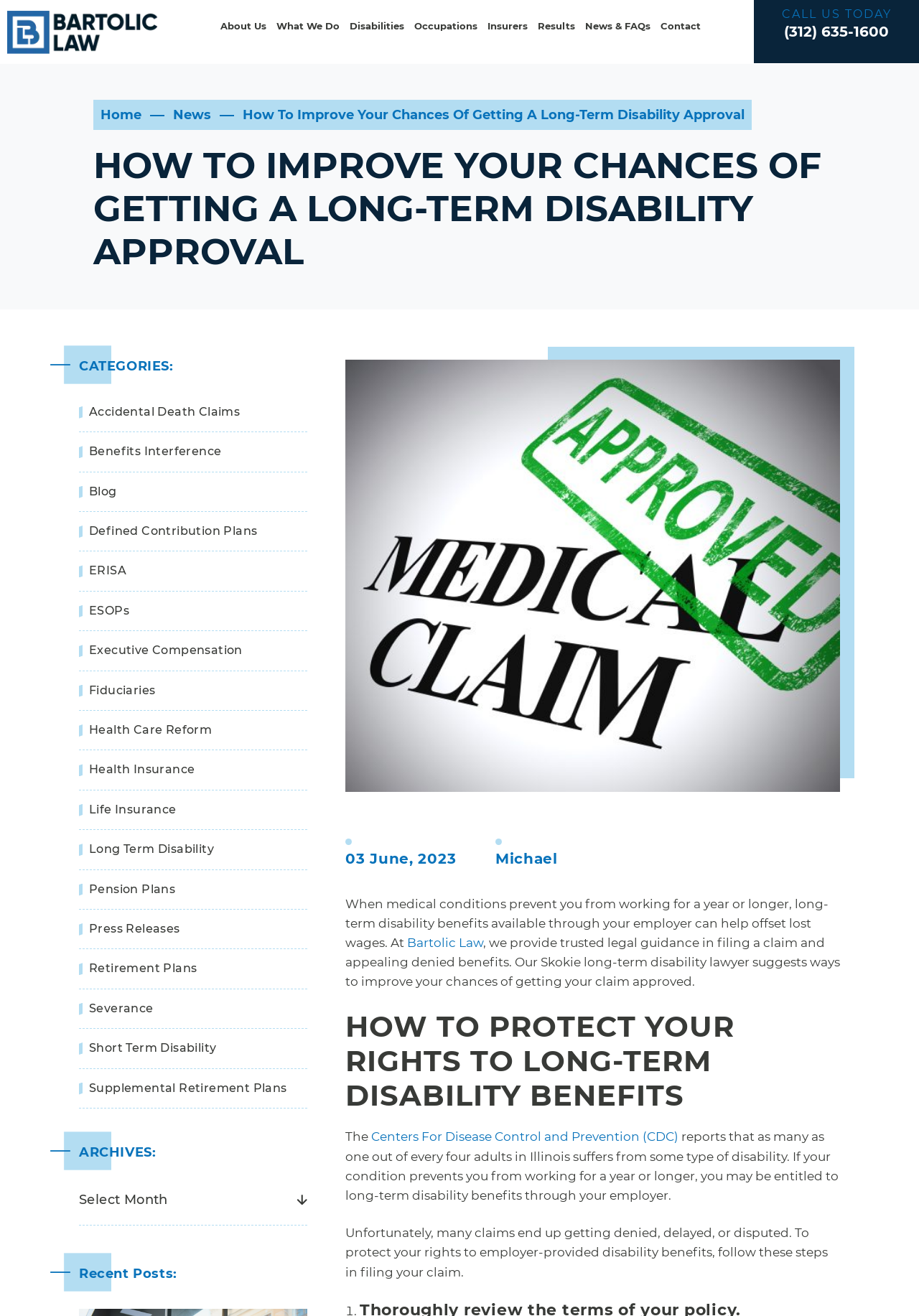Could you highlight the region that needs to be clicked to execute the instruction: "Search for something"?

[0.791, 0.016, 0.85, 0.045]